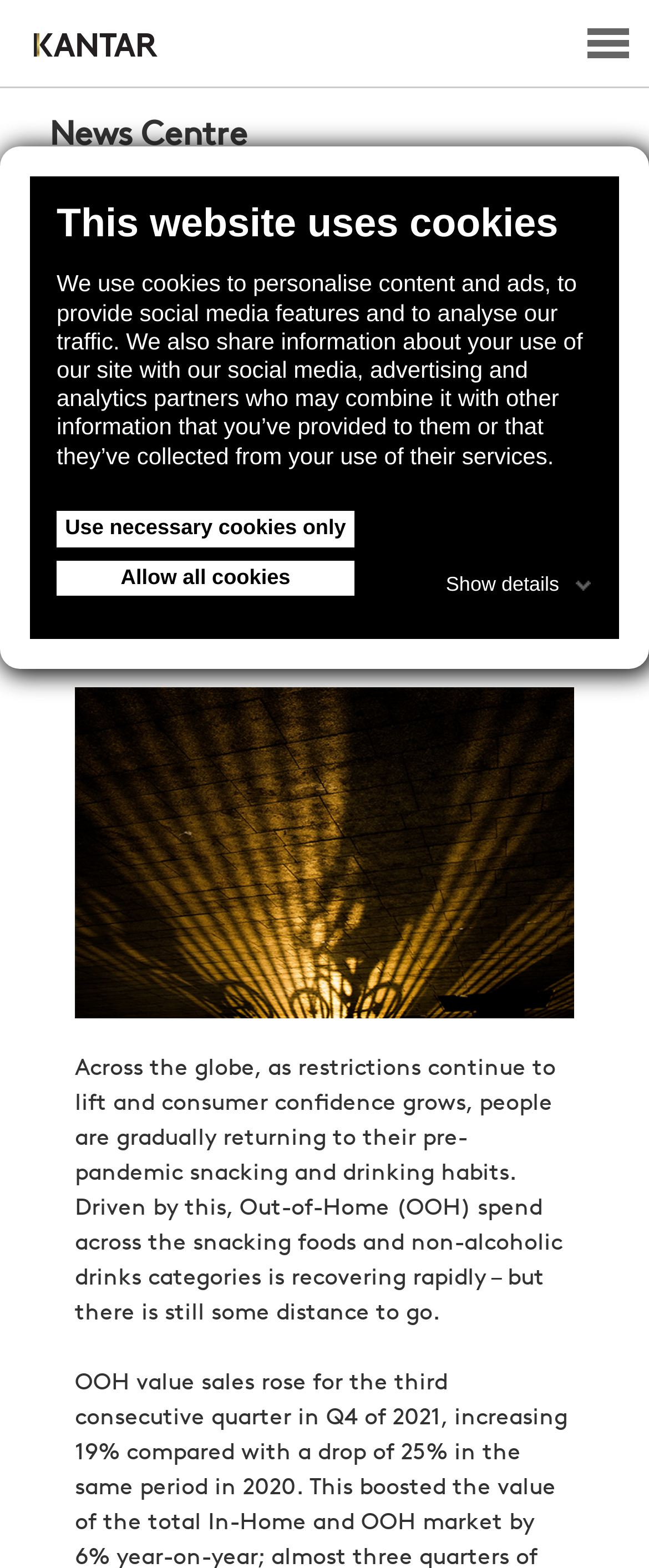Please predict the bounding box coordinates (top-left x, top-left y, bottom-right x, bottom-right y) for the UI element in the screenshot that fits the description: parent_node: 15/03/2022

[0.808, 0.385, 0.885, 0.417]